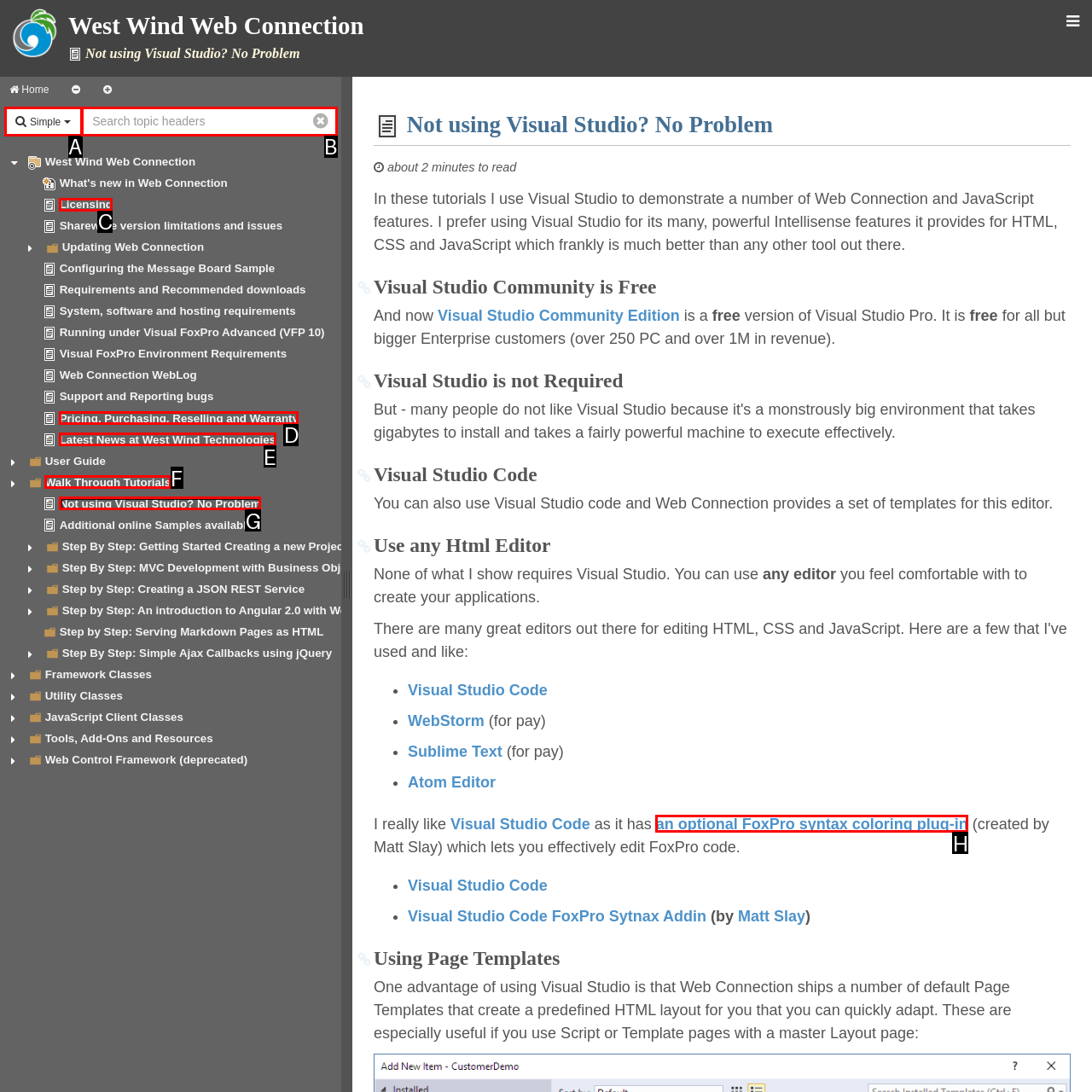Which lettered option should be clicked to achieve the task: Learn about Not using Visual Studio? No Problem? Choose from the given choices.

G